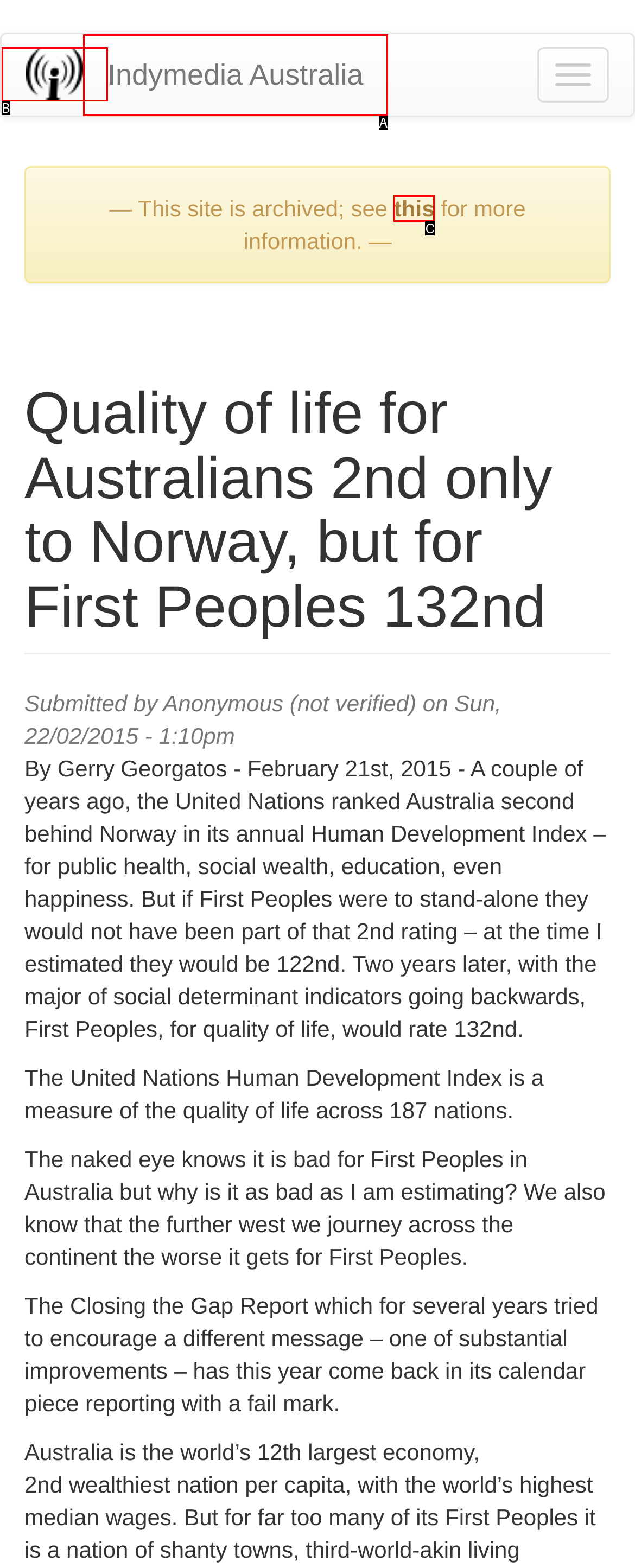Determine which option fits the element description: this
Answer with the option’s letter directly.

C